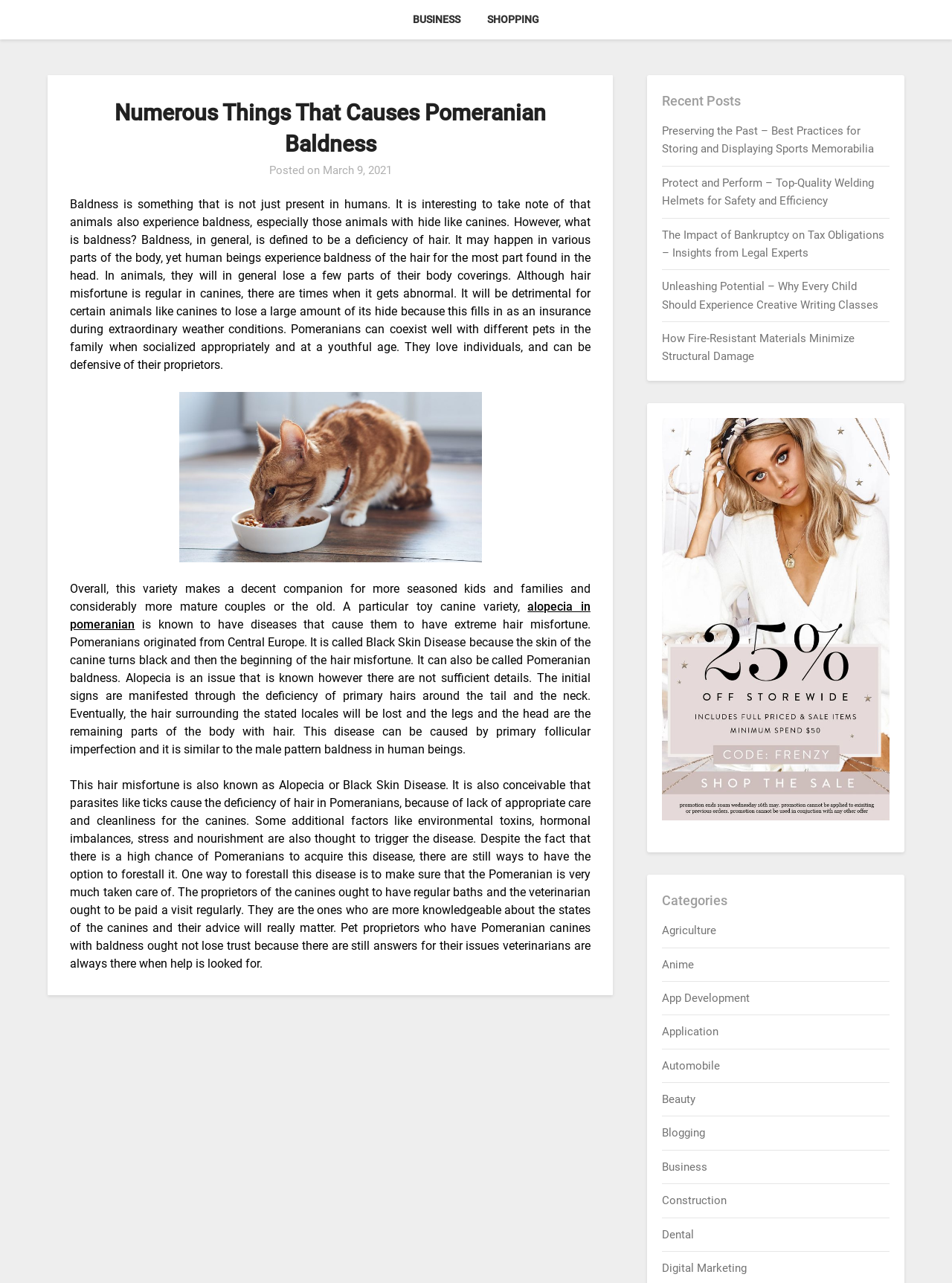Give a short answer using one word or phrase for the question:
What is the purpose of regular baths for Pomeranians?

Prevent baldness